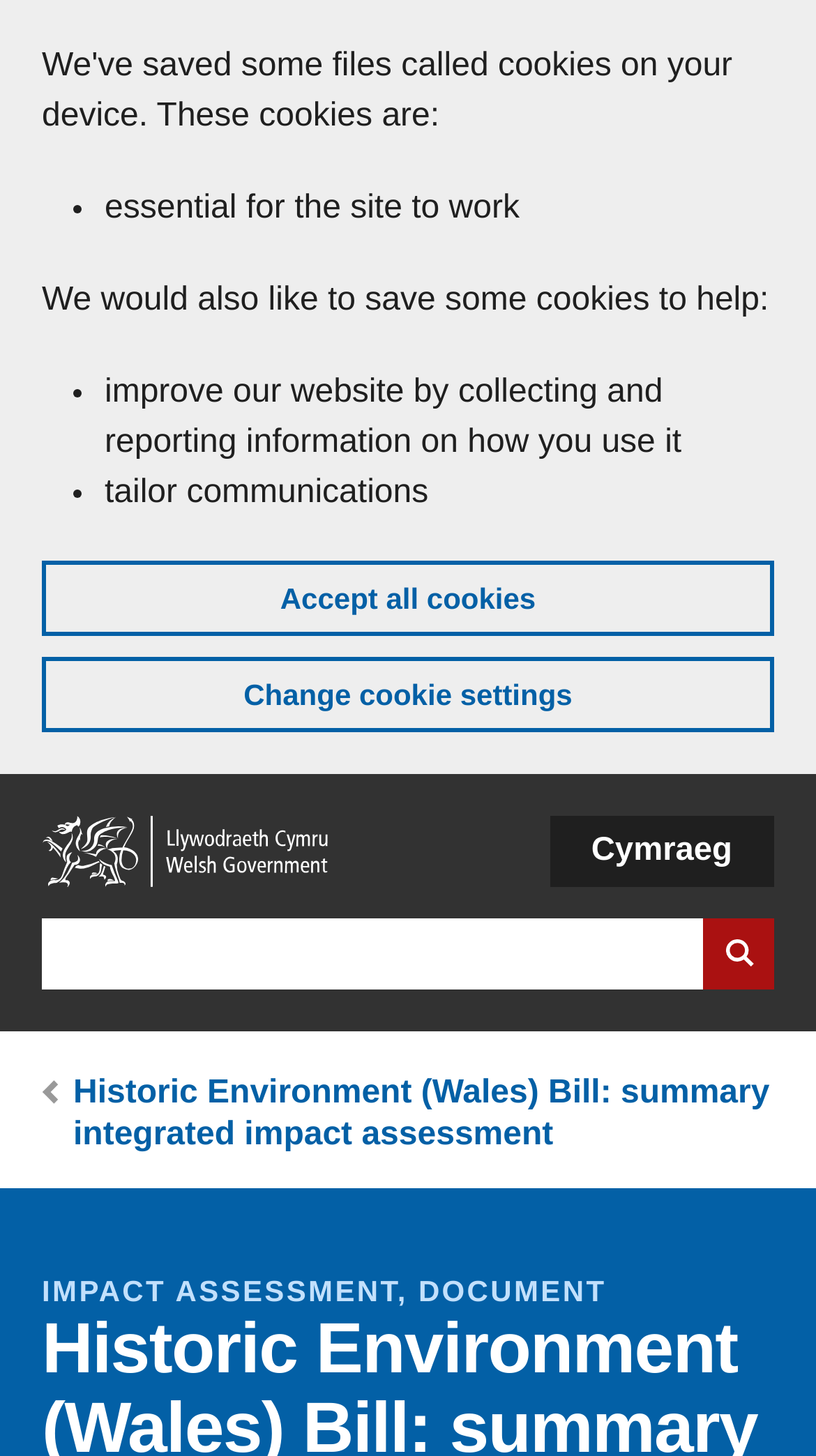Detail the features and information presented on the webpage.

The webpage is about the Historic Environment (Wales) Bill and its impact assessment. At the top left corner, there is a link to "Skip to main content". Below it, a banner spans the entire width of the page, informing users about cookies on the GOV.WALES website. The banner contains three bullet points, explaining the purposes of the cookies, including essential functionality, improving the website, and tailoring communications. There are two buttons, "Accept all cookies" and "Change cookie settings", located below the bullet points.

On the top right corner, there are three navigation elements: a "Home" link, a search bar with a "Search website" button, and a language selection button with an option for "Cymraeg". Below these elements, a breadcrumb navigation section displays the current location, with a link to the Historic Environment (Wales) Bill: summary integrated impact assessment page.

The main content of the page is not explicitly described in the accessibility tree, but based on the meta description, it is likely to be an assessment of the impact of the Historic Environment (Wales) Bill on various areas.